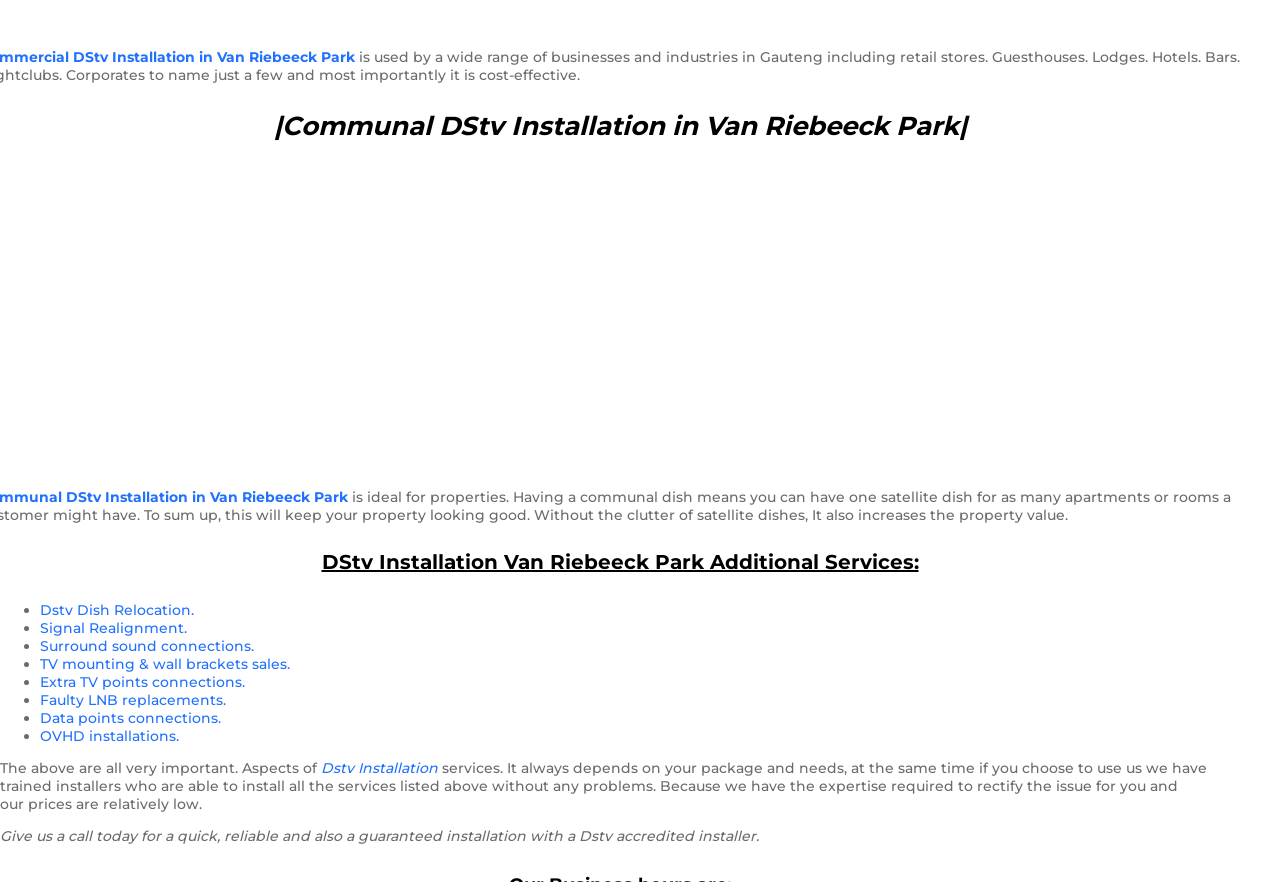What additional services are offered for DStv installation?
From the image, respond with a single word or phrase.

Several services